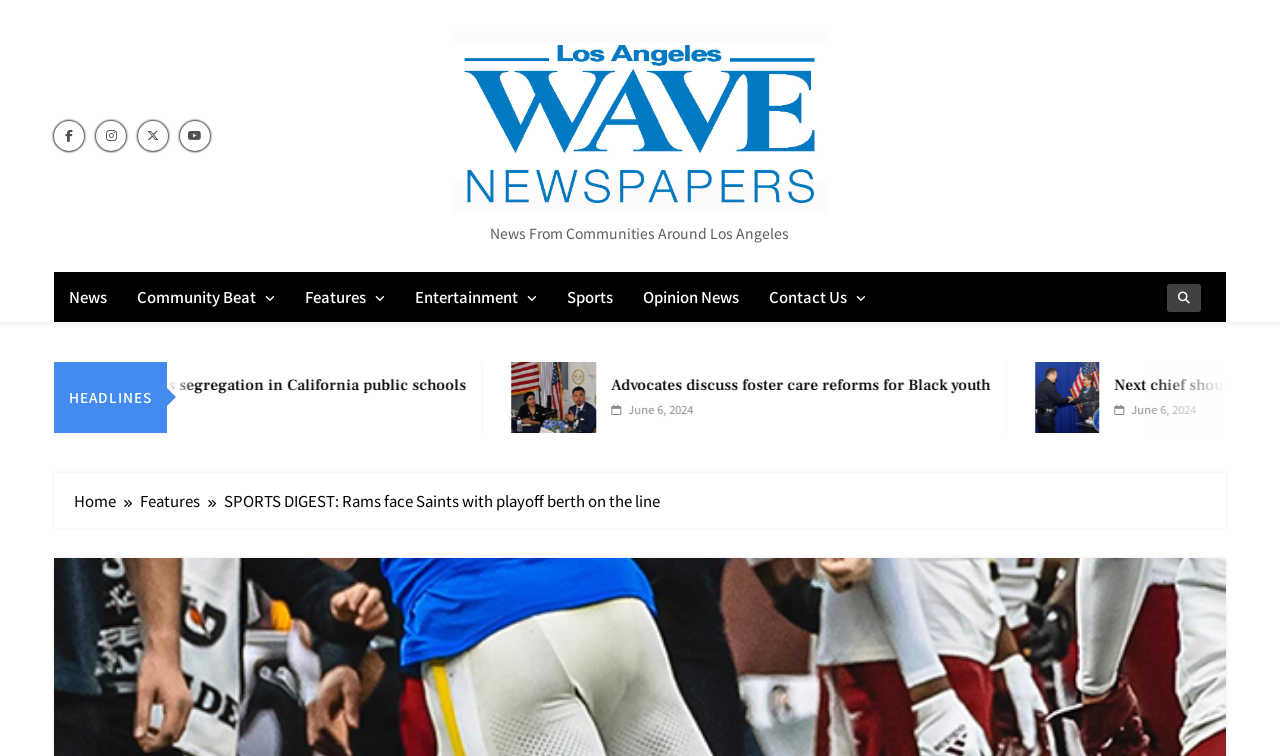What is the main heading of this webpage? Please extract and provide it.

SPORTS DIGEST: Rams face Saints with playoff berth on the line